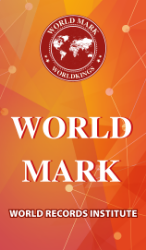What shape is the emblem at the top?
Provide a well-explained and detailed answer to the question.

The shape of the emblem at the top is circular because the caption describes it as a circular emblem displaying a world map, symbolizing global recognition.